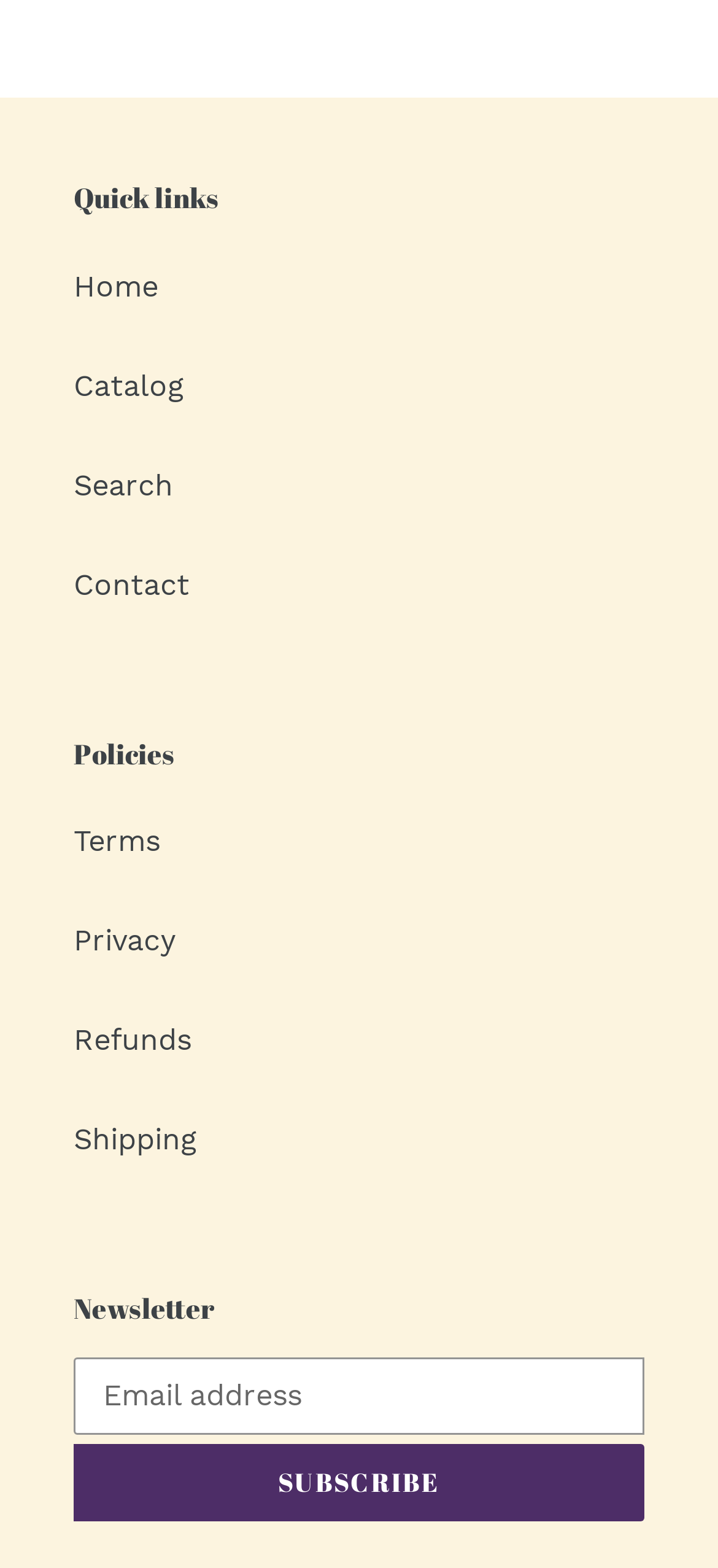Find the bounding box coordinates of the area to click in order to follow the instruction: "subscribe to newsletter".

[0.103, 0.921, 0.897, 0.97]